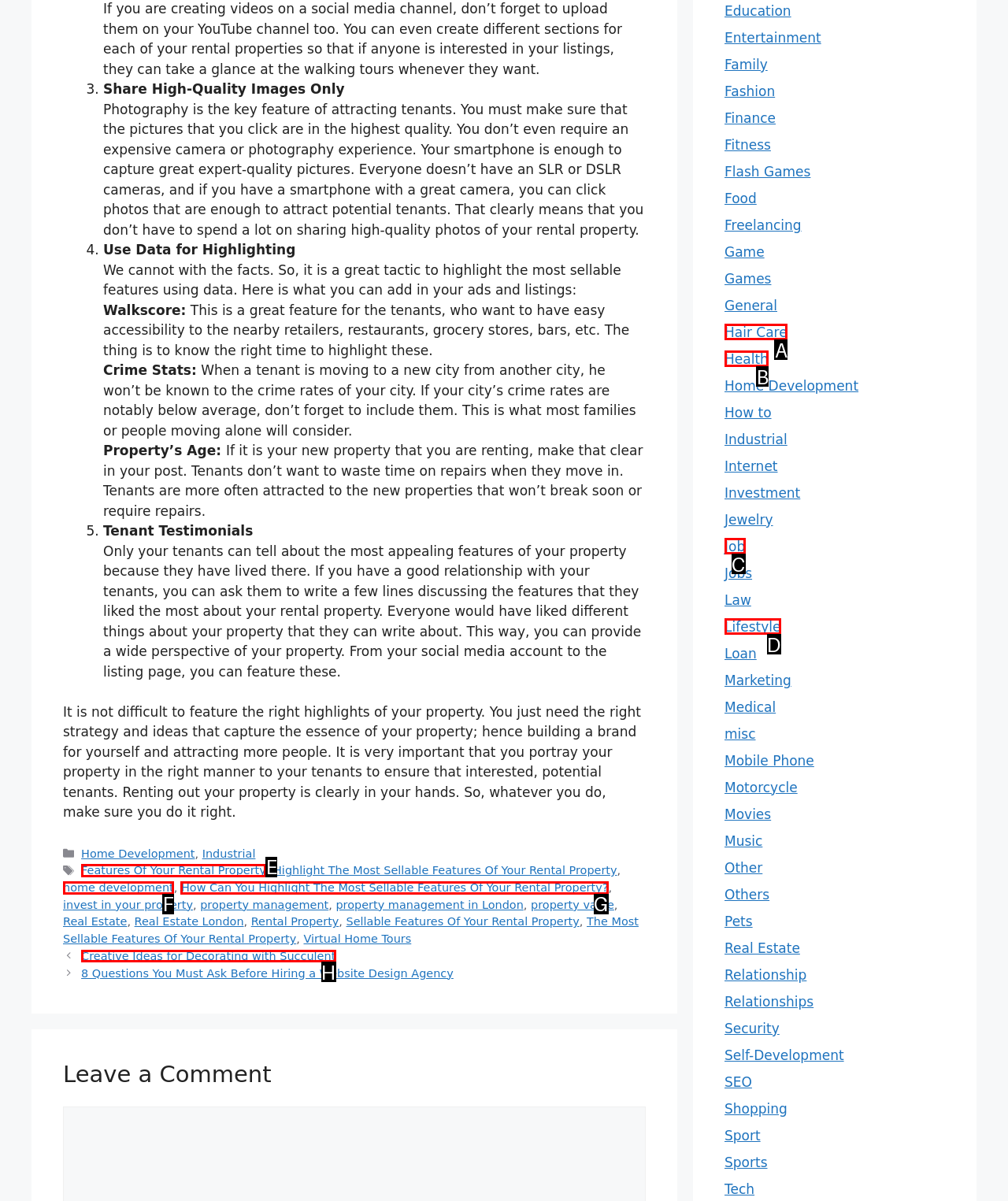Identify the HTML element that should be clicked to accomplish the task: Click on the 'Creative Ideas for Decorating with Succulent' link
Provide the option's letter from the given choices.

H